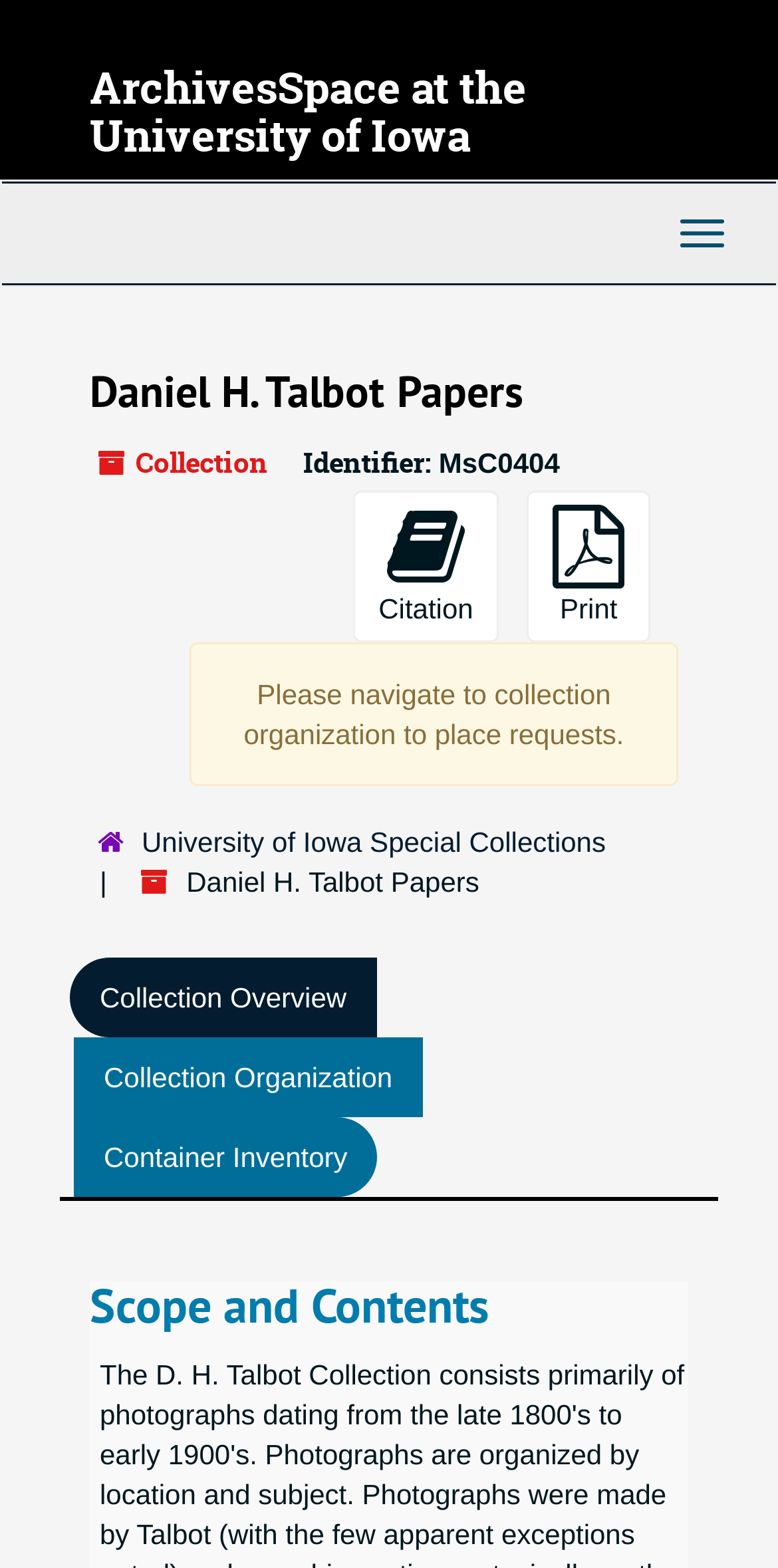What is the identifier of the collection?
Utilize the image to construct a detailed and well-explained answer.

I found the identifier by looking at the text next to 'Identifier:' which is 'MsC0404'.